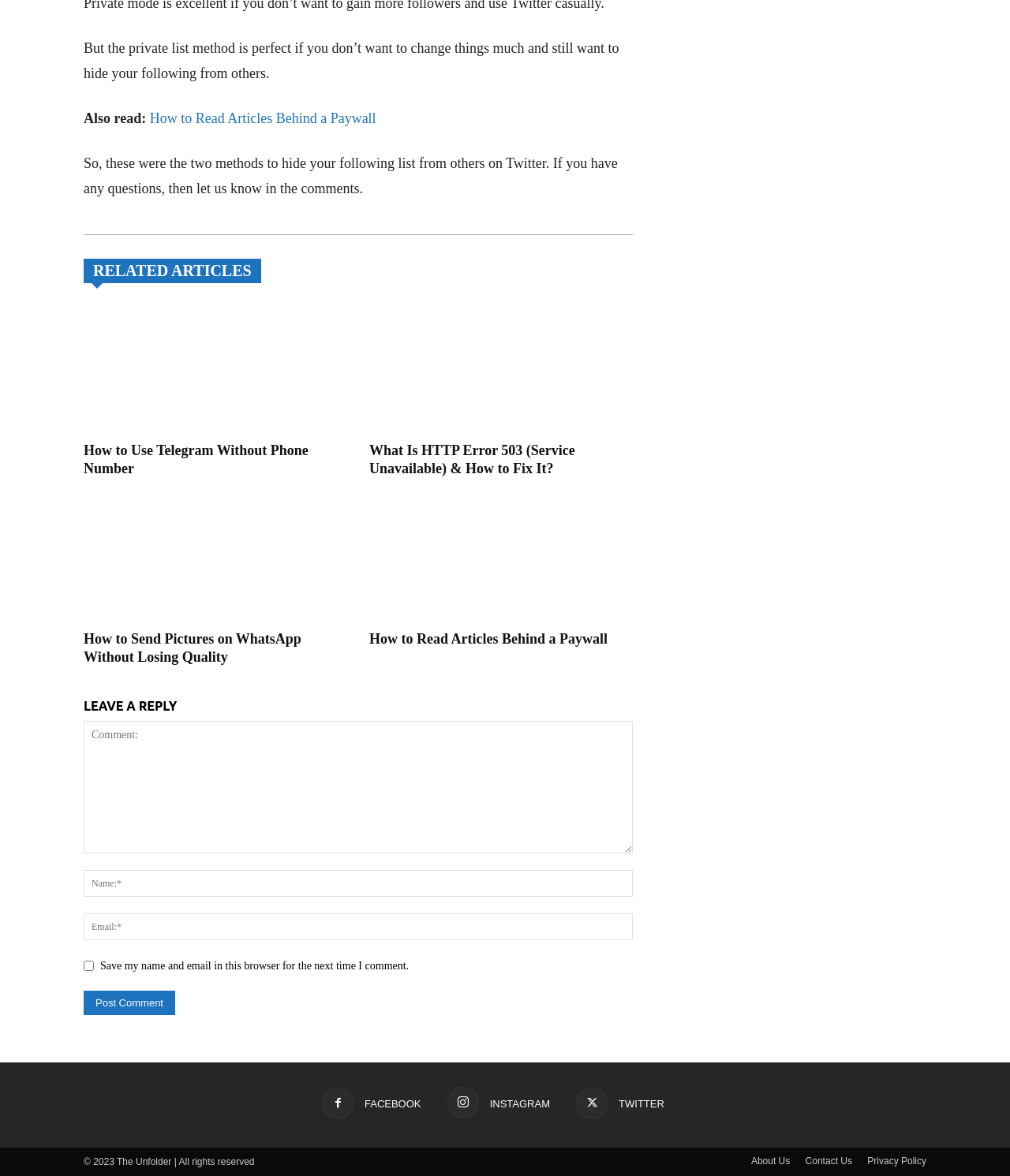Find the coordinates for the bounding box of the element with this description: "About Us".

[0.744, 0.981, 0.782, 0.994]